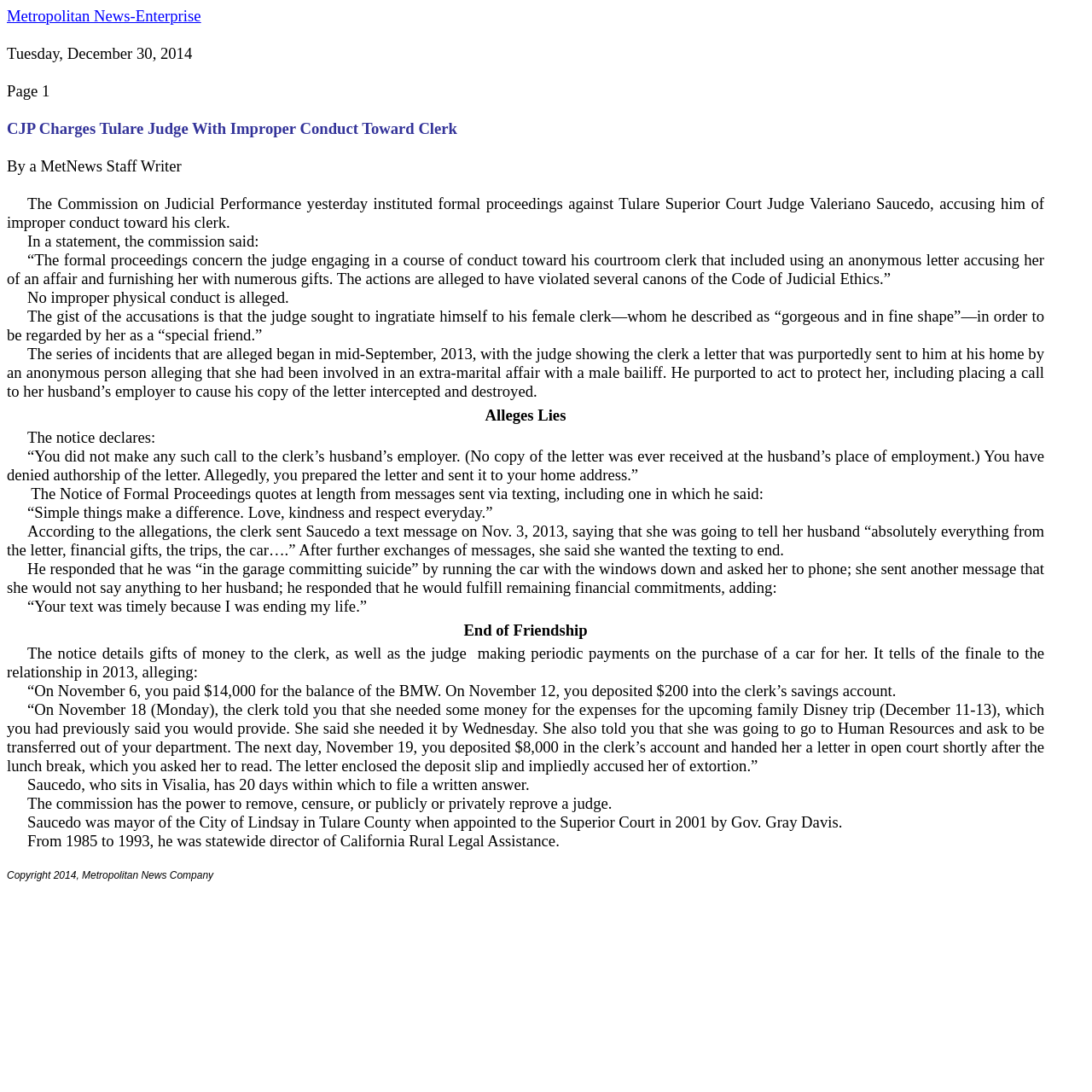Provide the bounding box coordinates of the HTML element described by the text: "Metropolitan News-Enterprise".

[0.006, 0.006, 0.184, 0.023]